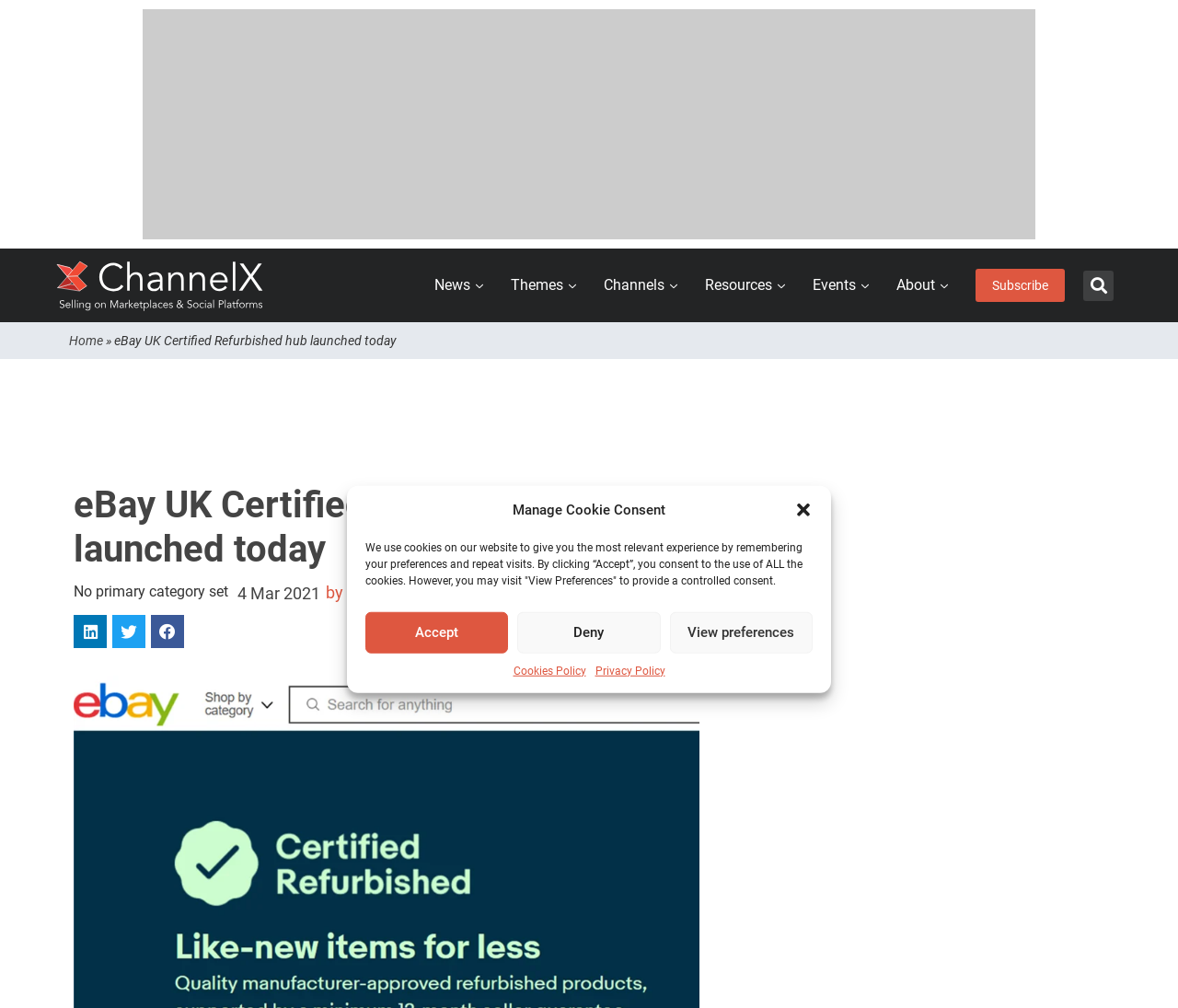What is the logo of the website?
Using the visual information, reply with a single word or short phrase.

ChannelX Logo